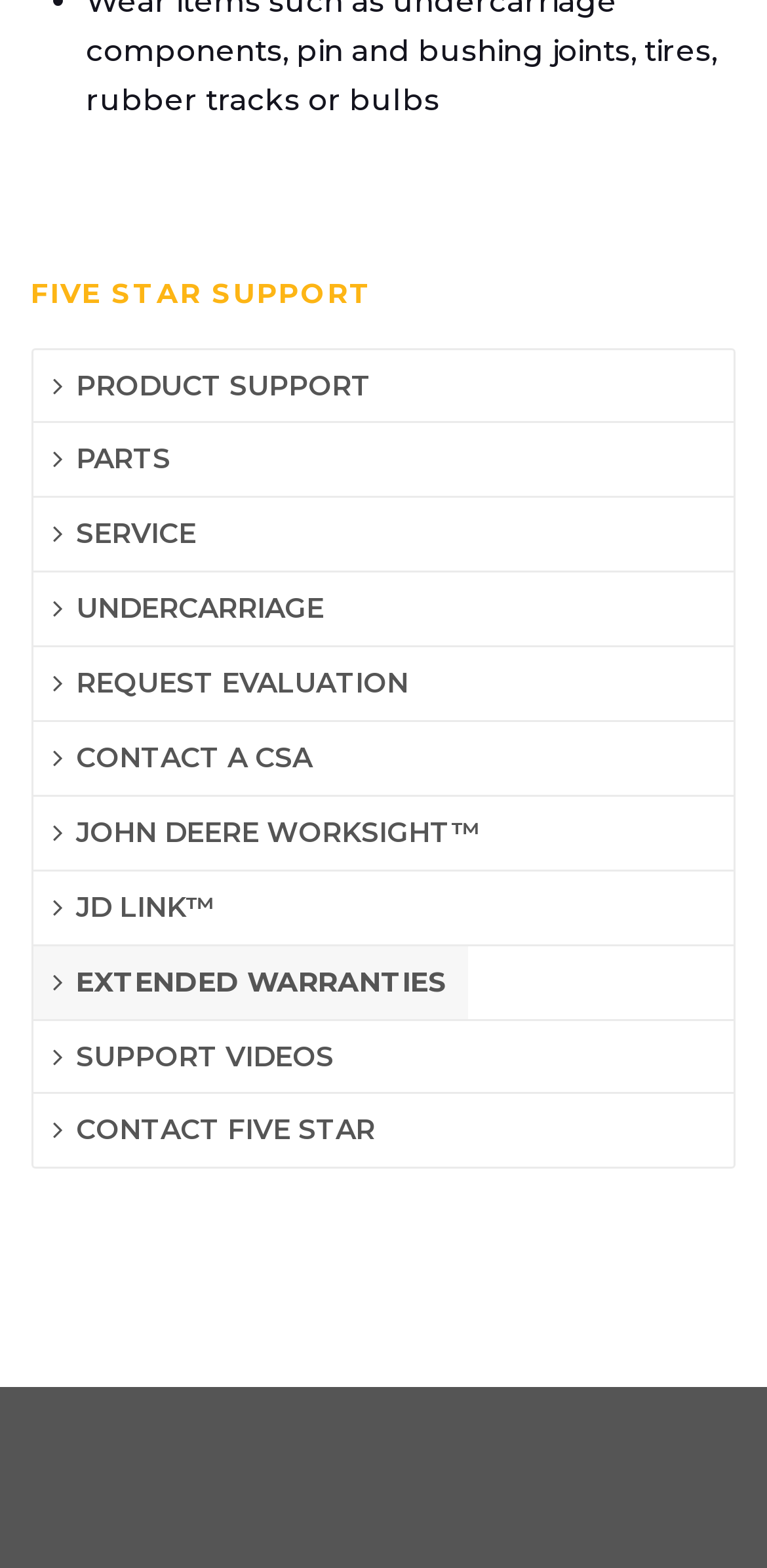Please give a succinct answer to the question in one word or phrase:
Is there a link related to videos?

Yes